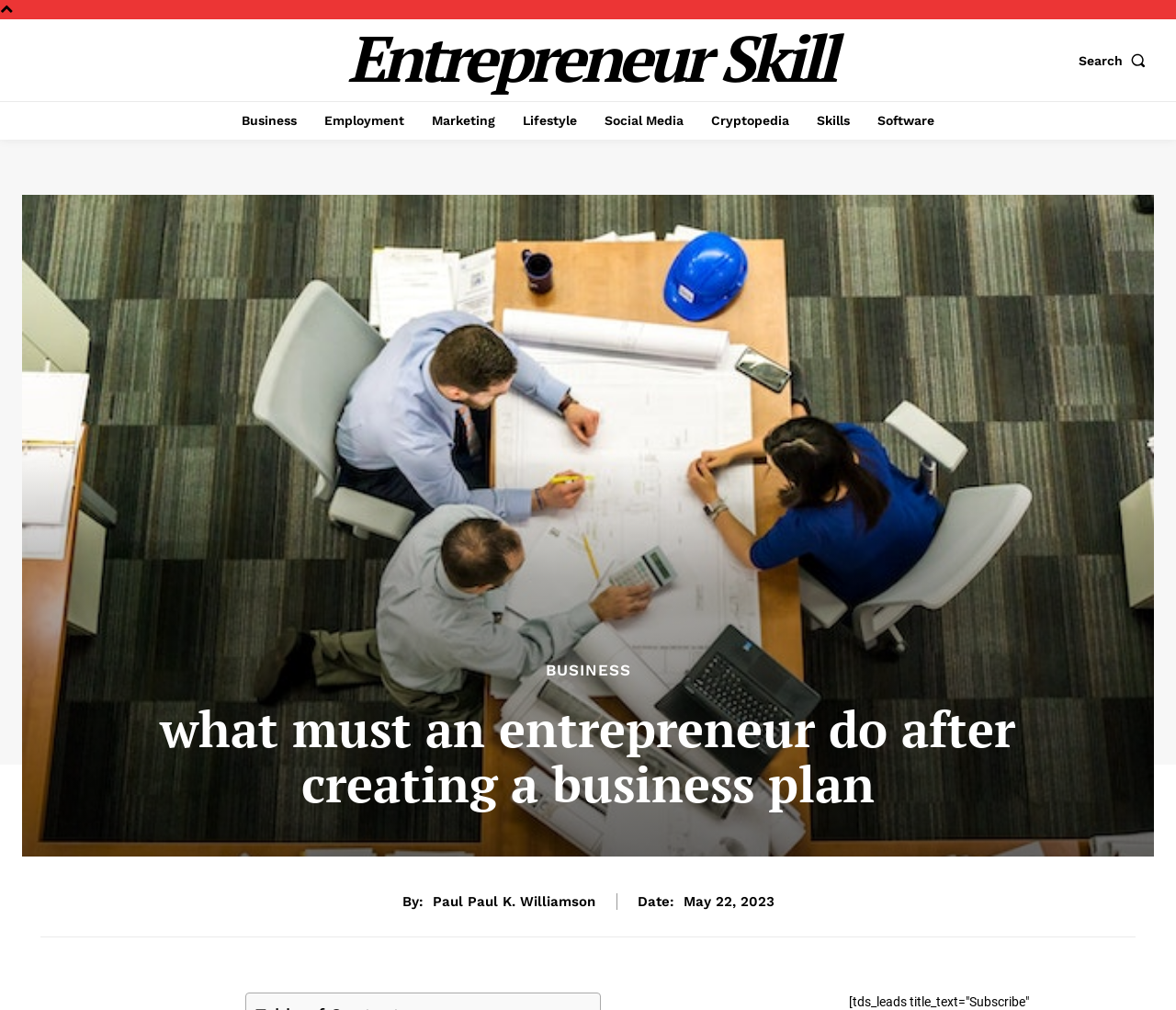Locate the heading on the webpage and return its text.

what must an entrepreneur do after creating a business plan